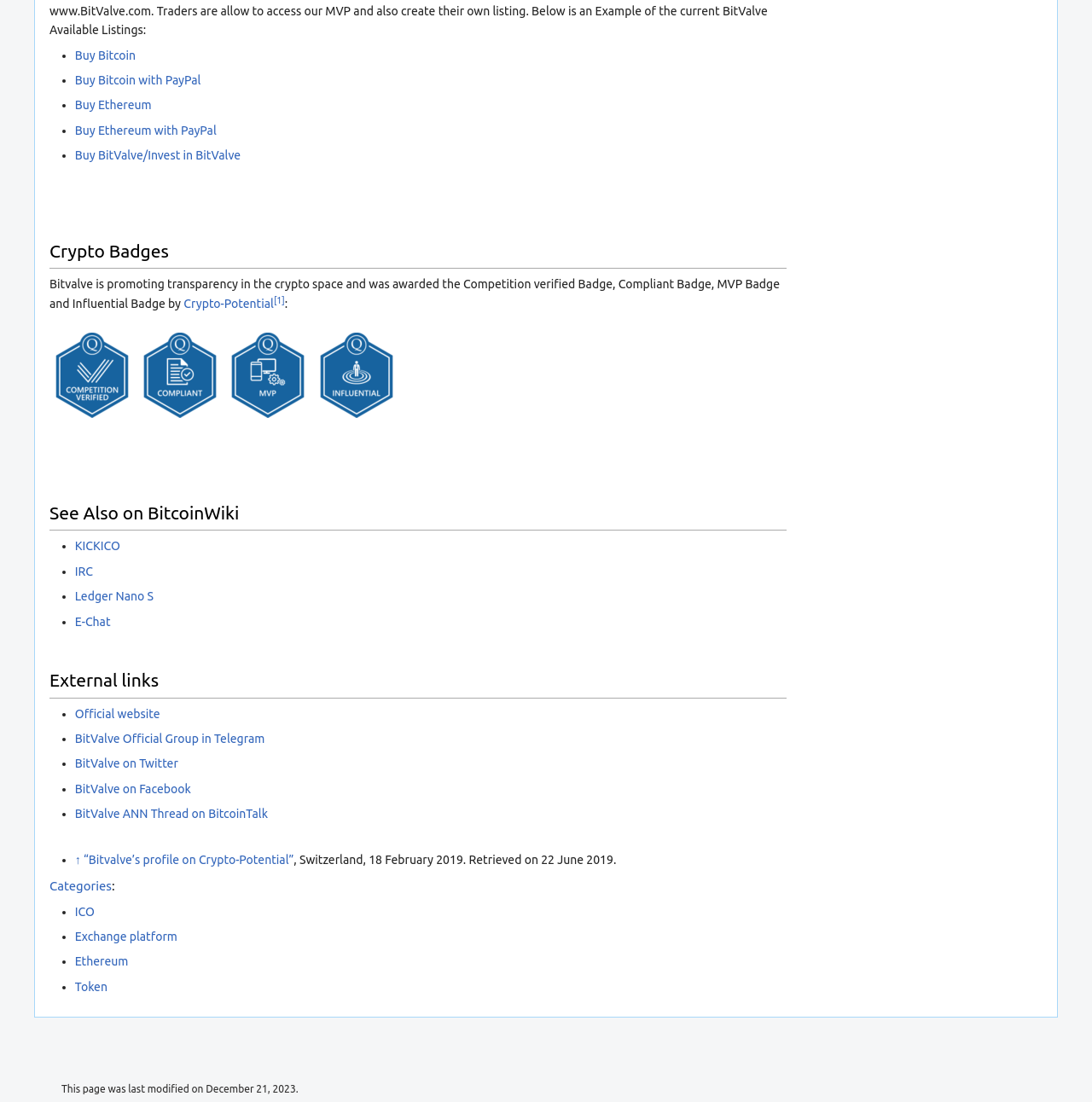Please identify the bounding box coordinates of the element that needs to be clicked to execute the following command: "Go to BitValve Official website". Provide the bounding box using four float numbers between 0 and 1, formatted as [left, top, right, bottom].

[0.069, 0.641, 0.147, 0.654]